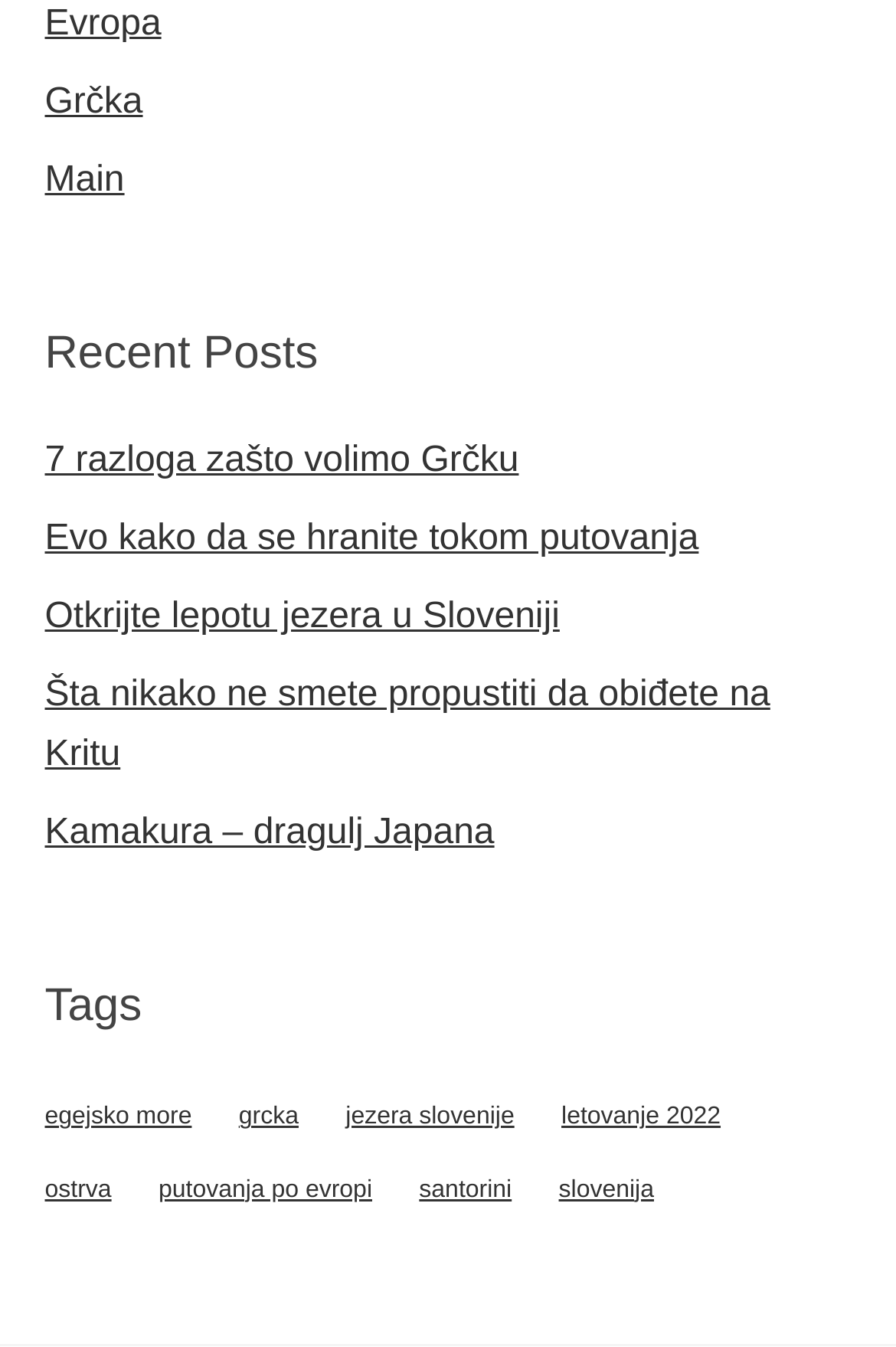Locate the bounding box coordinates of the element that should be clicked to execute the following instruction: "Read the article '7 razloga zašto volimo Grčku'".

[0.05, 0.328, 0.579, 0.357]